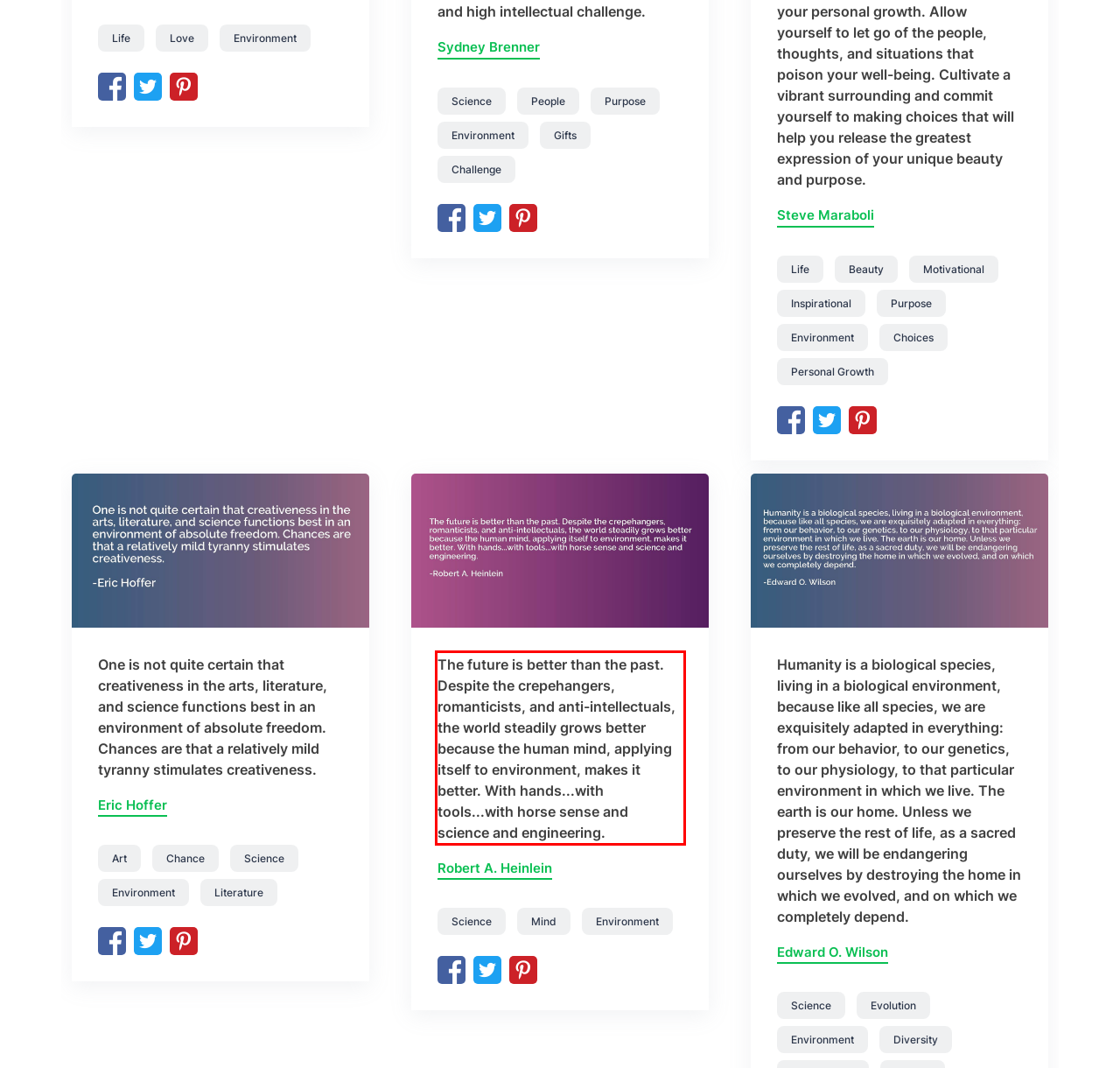Analyze the webpage screenshot and use OCR to recognize the text content in the red bounding box.

The future is better than the past. Despite the crepehangers, romanticists, and anti-intellectuals, the world steadily grows better because the human mind, applying itself to environment, makes it better. With hands...with tools...with horse sense and science and engineering.